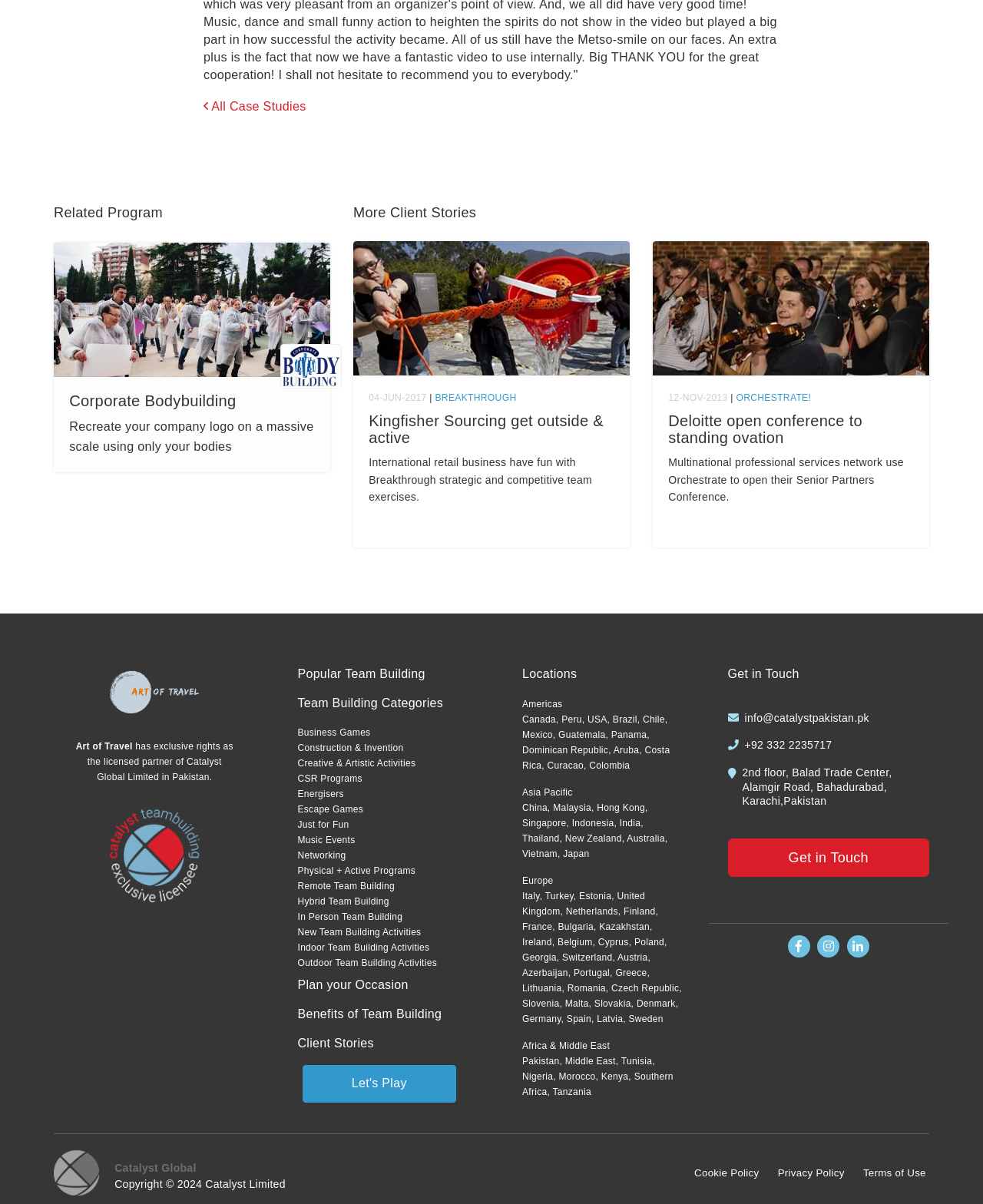Please respond in a single word or phrase: 
What is the name of the licensed partner of Catalyst Global Limited in Pakistan?

Art of Travel